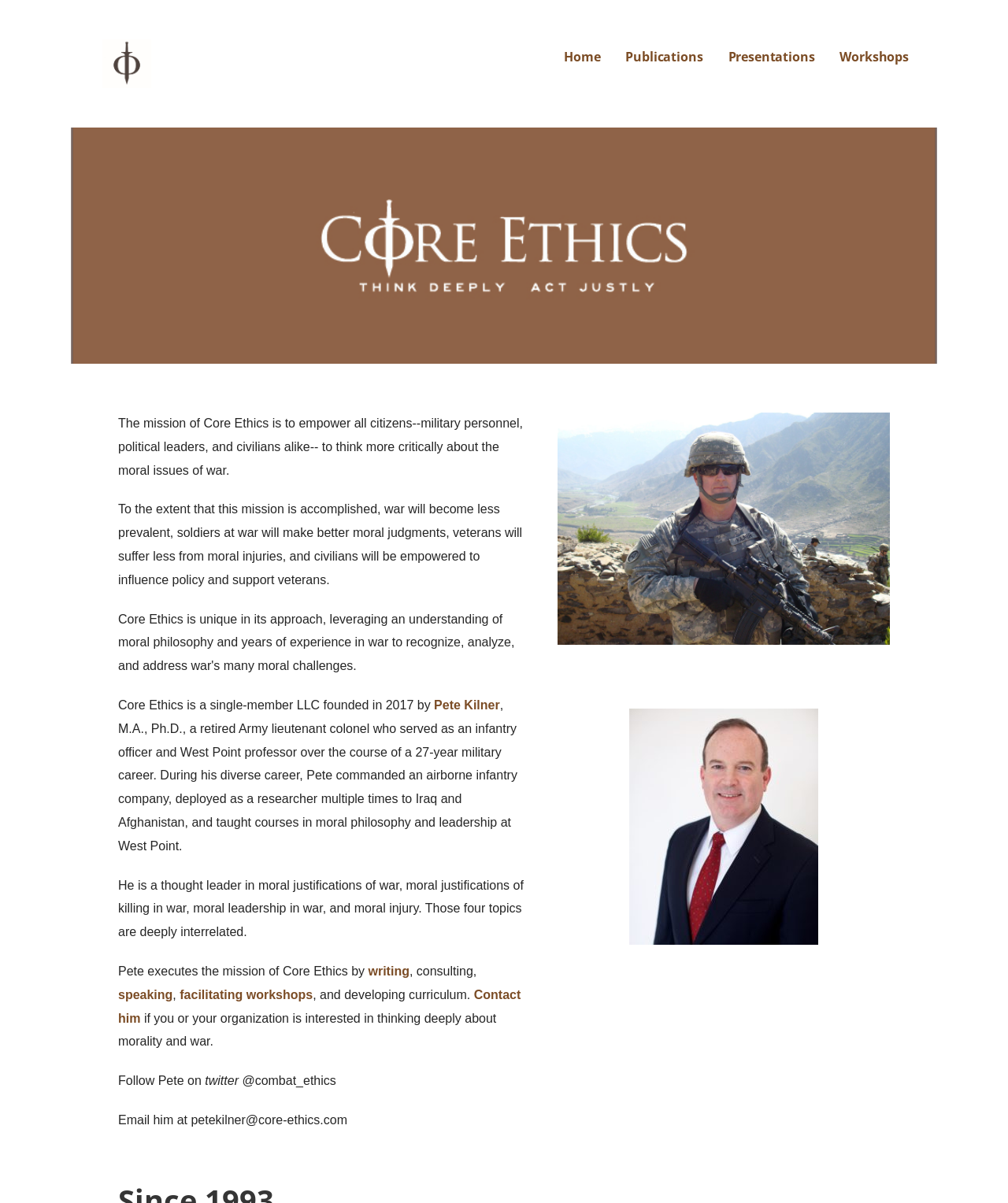Please look at the image and answer the question with a detailed explanation: How does Pete Kilner execute the mission of Core Ethics?

According to the StaticText elements with IDs 115-121, Pete Kilner executes the mission of Core Ethics by writing, consulting, speaking, facilitating workshops, and developing curriculum.